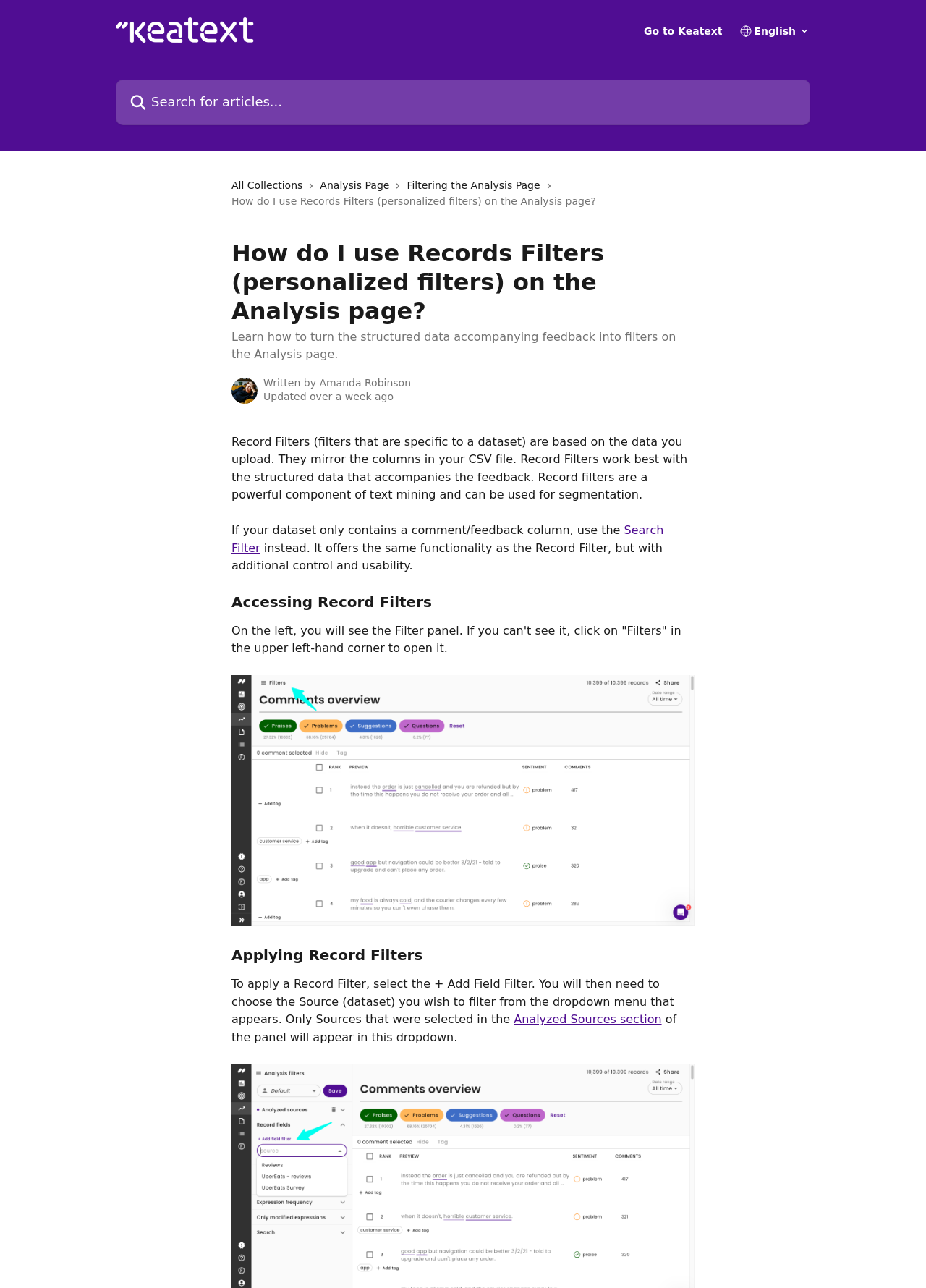Answer the question briefly using a single word or phrase: 
Where is the Filter panel located?

Left side